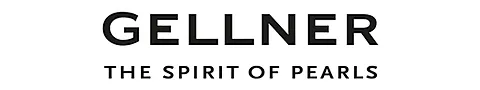Elaborate on all the key elements and details present in the image.

The image features the logo of Gellner, a prominent brand in the luxury jewelry sector. The logo showcases the word "GELLNER" prominently, emphasizing its identity as a purveyor of fine pearls and pearl jewelry. Beneath the brand name, the tagline "THE SPIRIT OF PEARLS" elegantly encapsulates the essence of the company's focus on quality and artistry in pearl cultivation and craftsmanship. The sleek and modern font style reflects a contemporary aesthetic, appealing to an upscale clientele seeking sophistication and elegance. This branding aligns with Gellner's reputation for excellence in the world of jewelry, especially in the realm of cultured and luxury pearls.